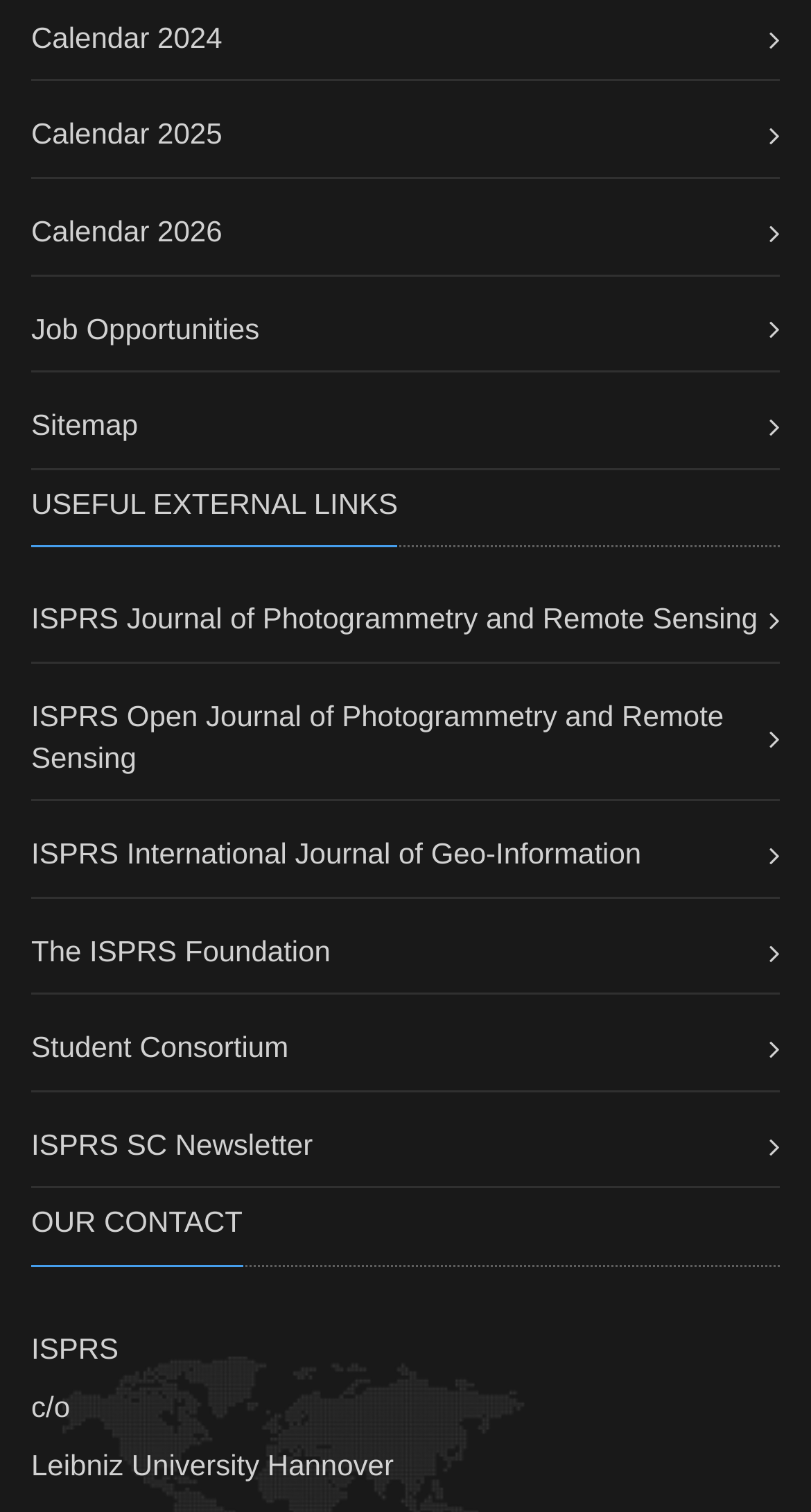How many calendar links are available?
Based on the screenshot, respond with a single word or phrase.

3